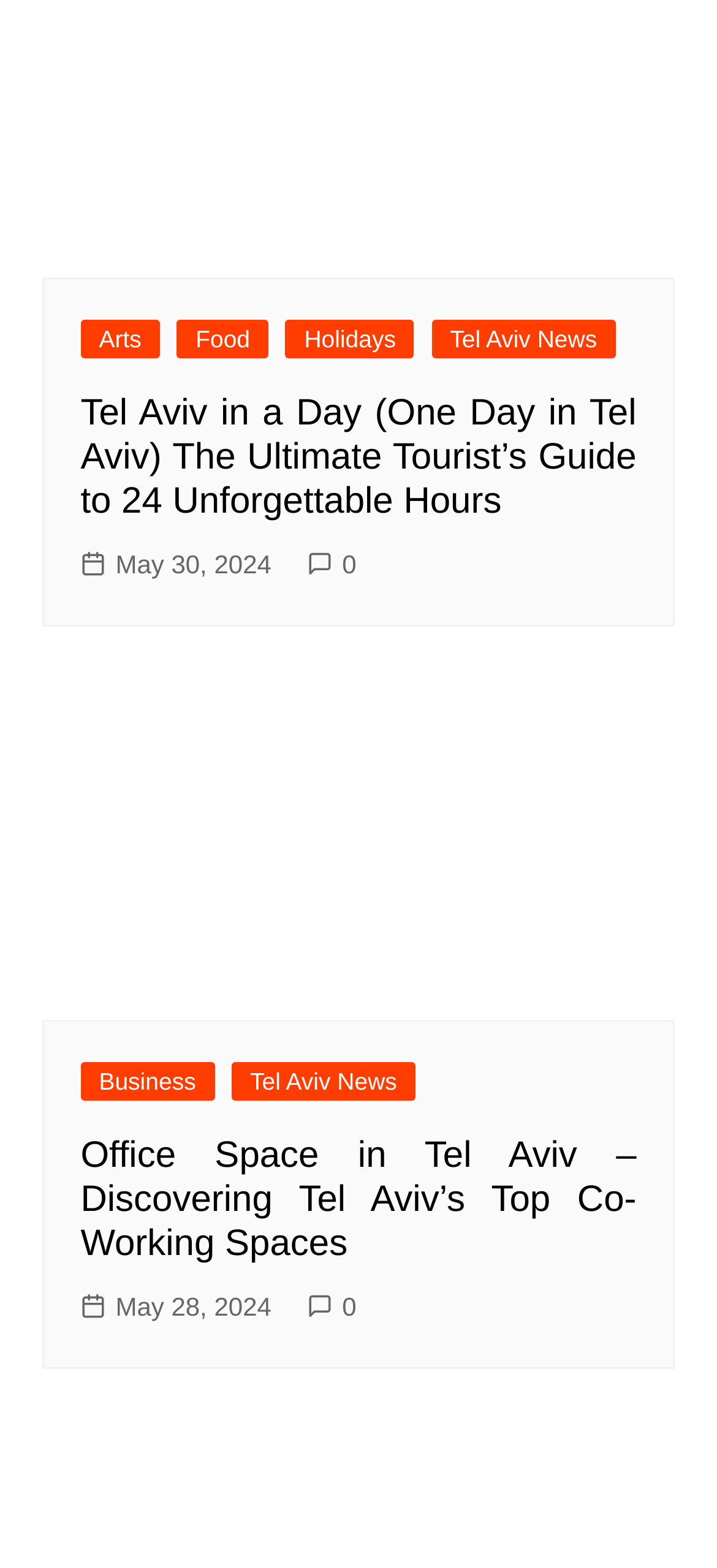How many images are on the webpage? Based on the screenshot, please respond with a single word or phrase.

1